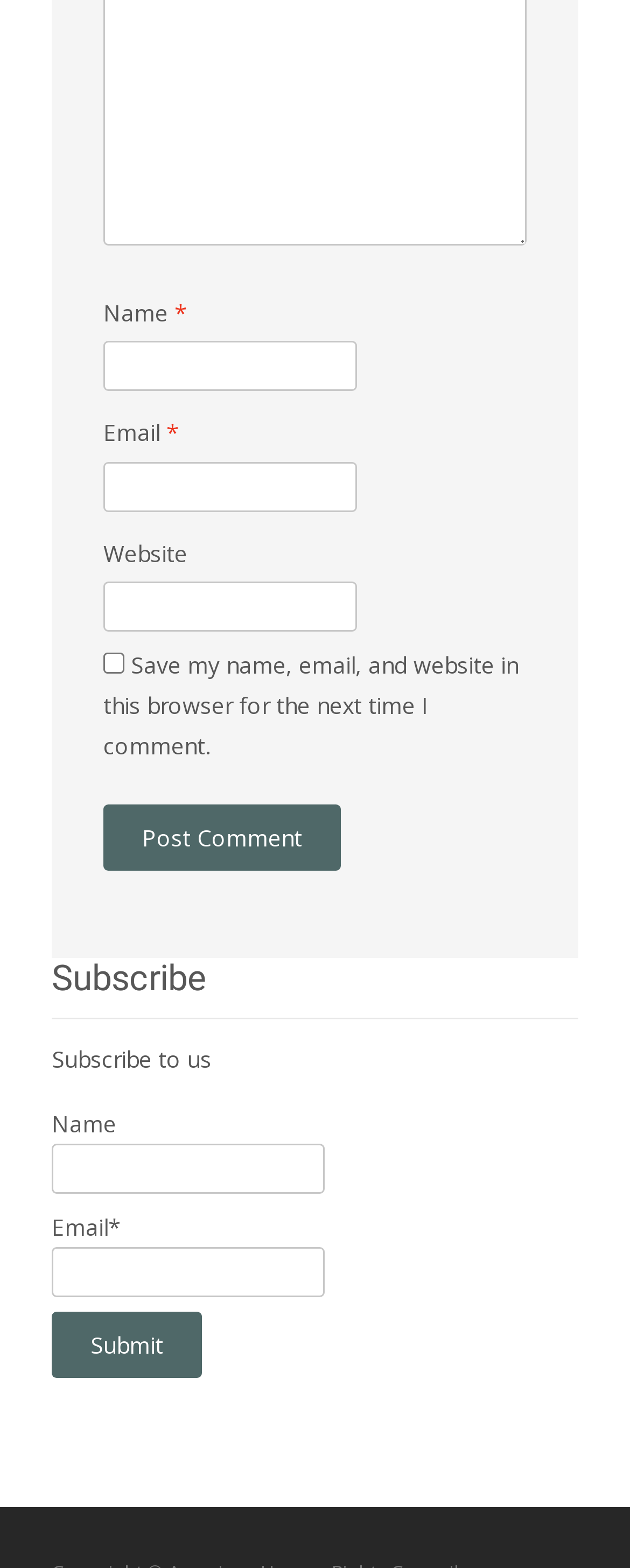Please identify the bounding box coordinates of the element I should click to complete this instruction: 'Enter your name'. The coordinates should be given as four float numbers between 0 and 1, like this: [left, top, right, bottom].

[0.164, 0.218, 0.567, 0.25]